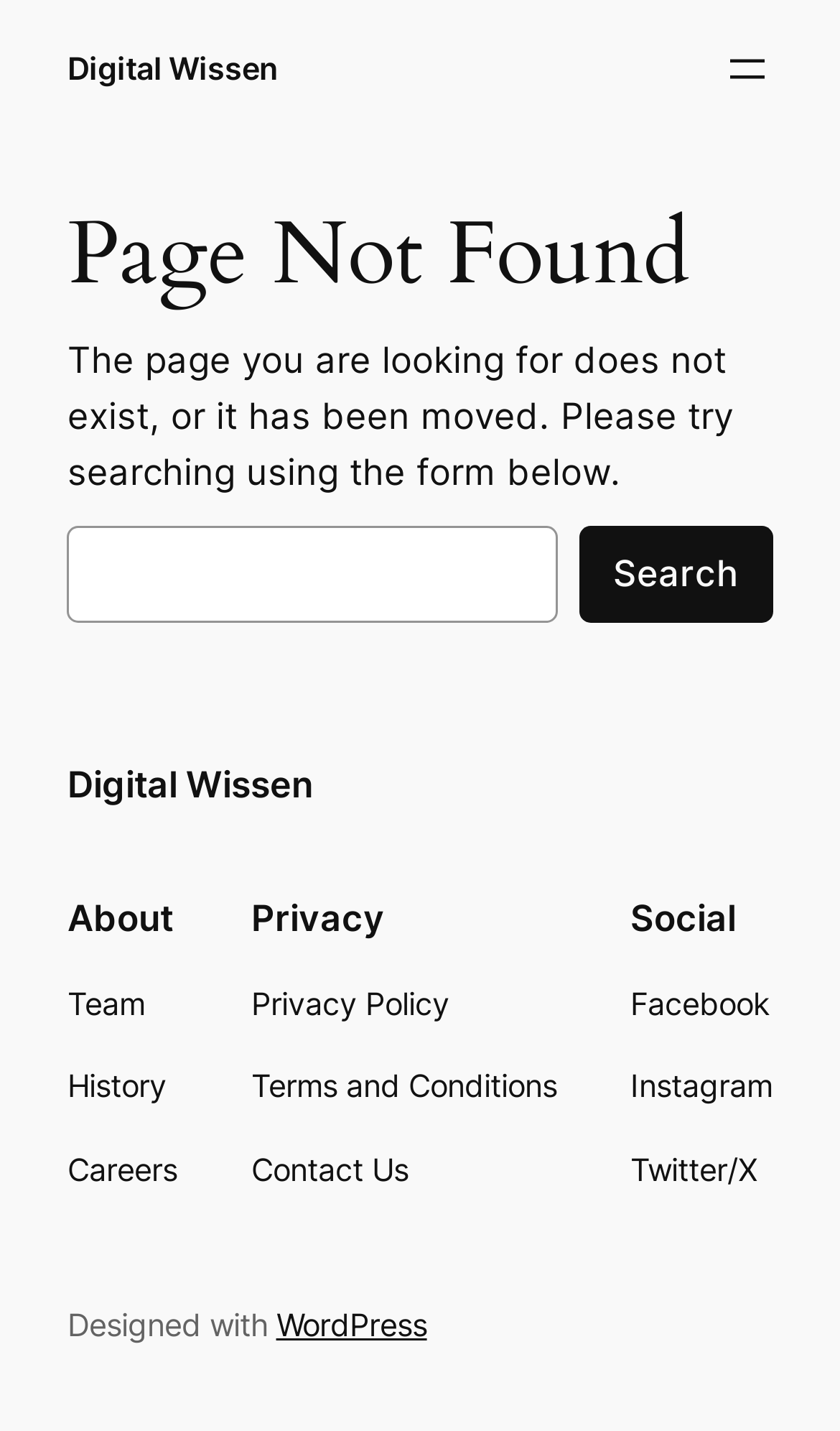Please identify the bounding box coordinates of the area that needs to be clicked to follow this instruction: "Search for coupons".

None